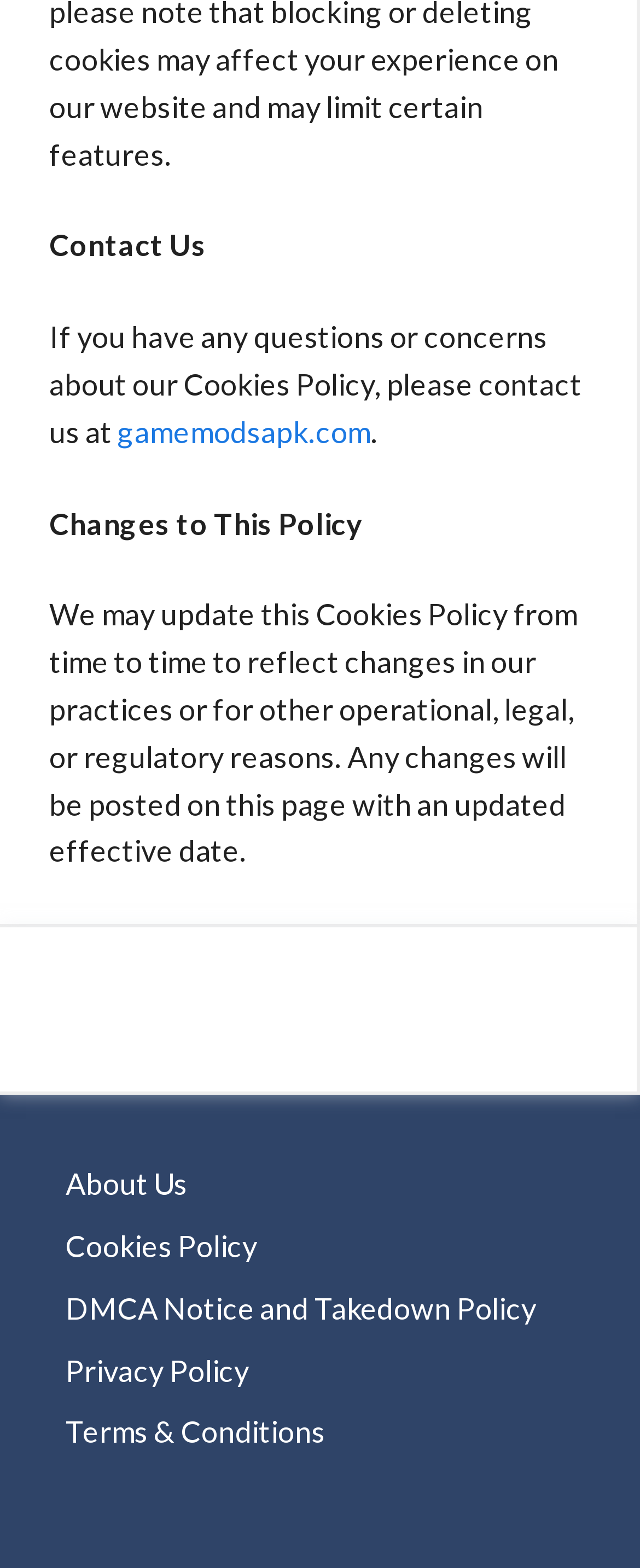Bounding box coordinates are specified in the format (top-left x, top-left y, bottom-right x, bottom-right y). All values are floating point numbers bounded between 0 and 1. Please provide the bounding box coordinate of the region this sentence describes: Terms & Conditions

[0.103, 0.902, 0.508, 0.925]